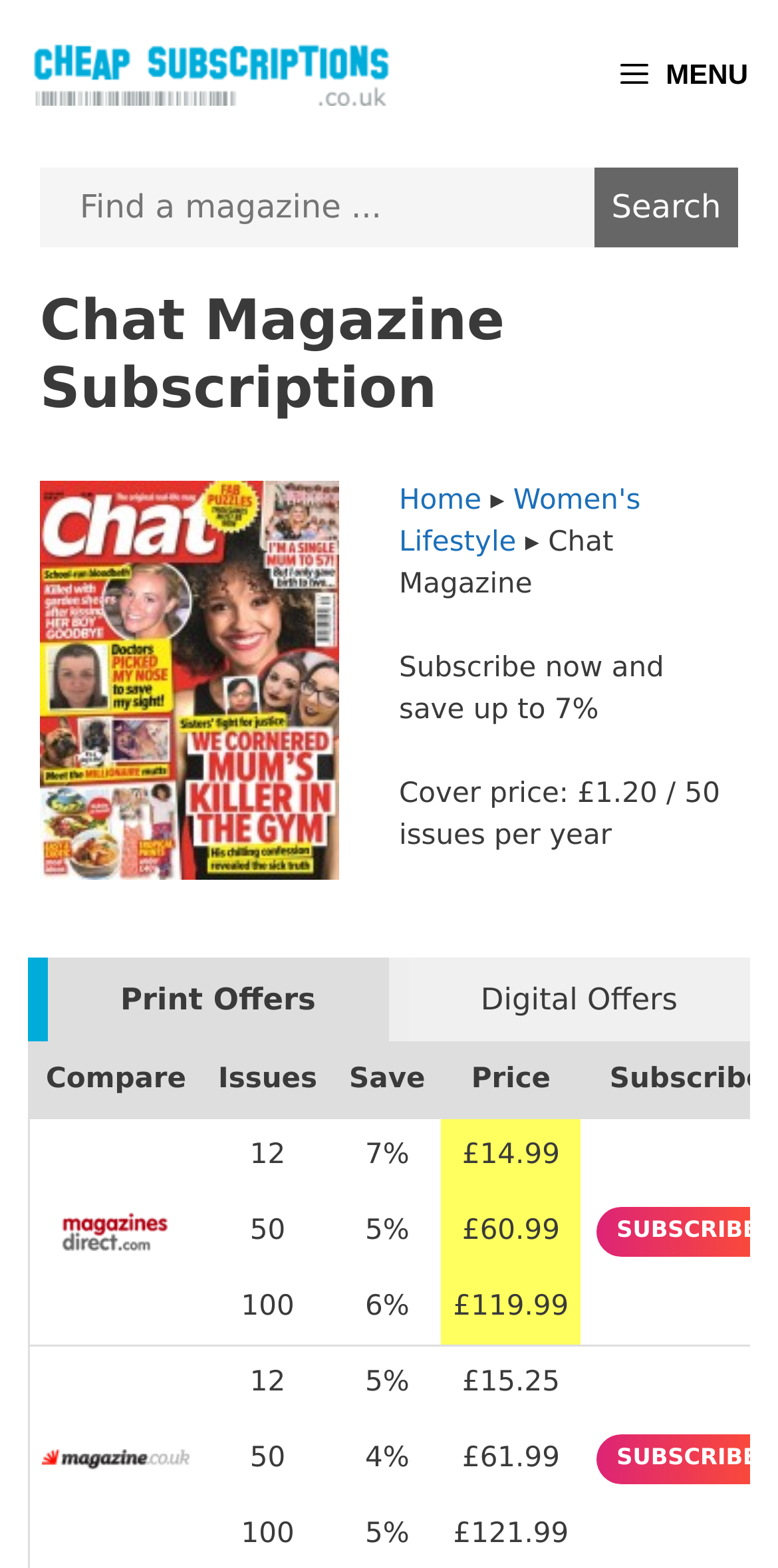Provide the bounding box coordinates for the specified HTML element described in this description: "name="s" placeholder="Find a magazine ..."". The coordinates should be four float numbers ranging from 0 to 1, in the format [left, top, right, bottom].

[0.051, 0.107, 0.764, 0.158]